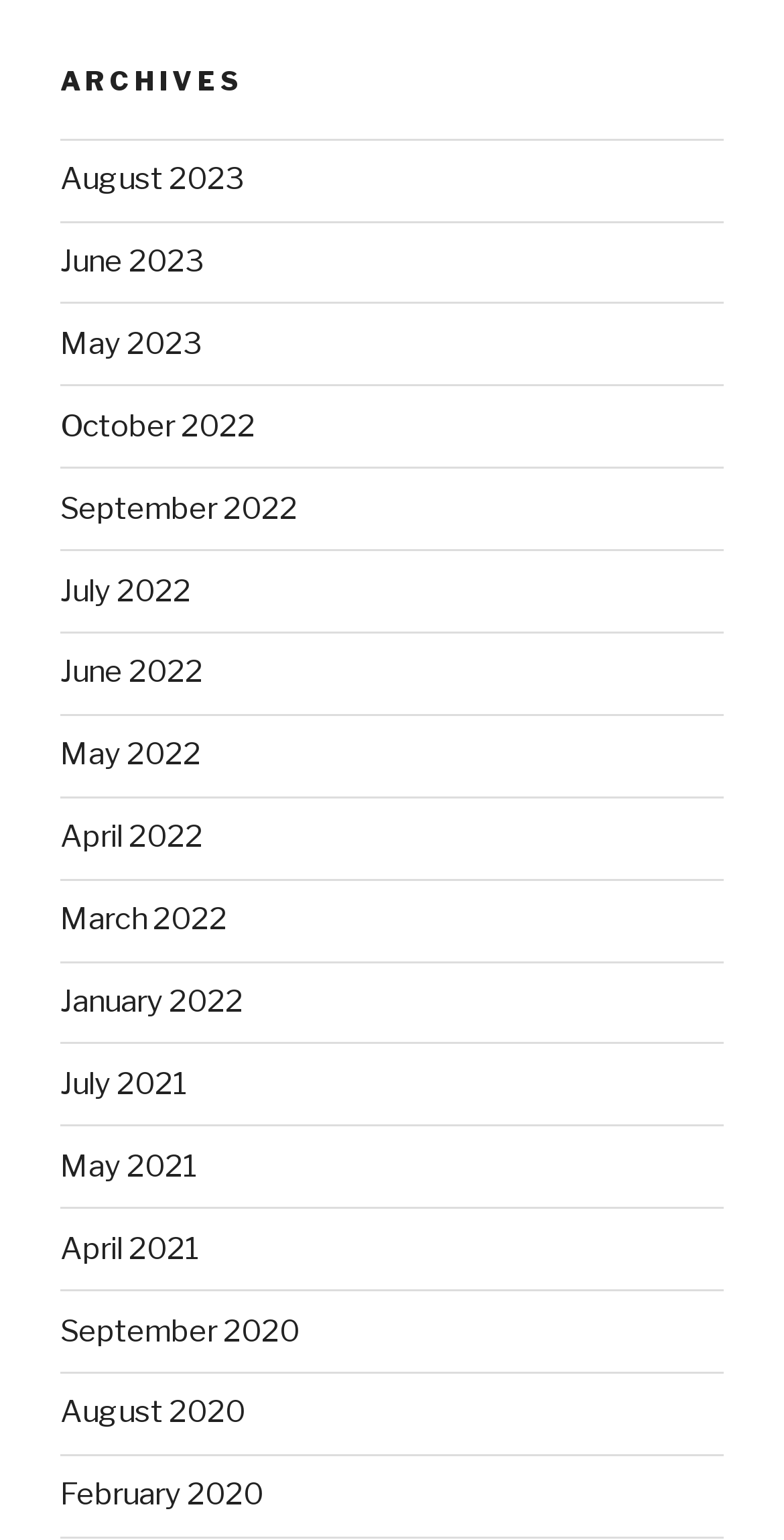How many archives are available for 2022?
Look at the webpage screenshot and answer the question with a detailed explanation.

By counting the number of links with '2022' in their text, we can determine that there are 6 archives available for 2022. These links are 'October 2022', 'September 2022', 'July 2022', 'June 2022', 'May 2022', and 'April 2022'.